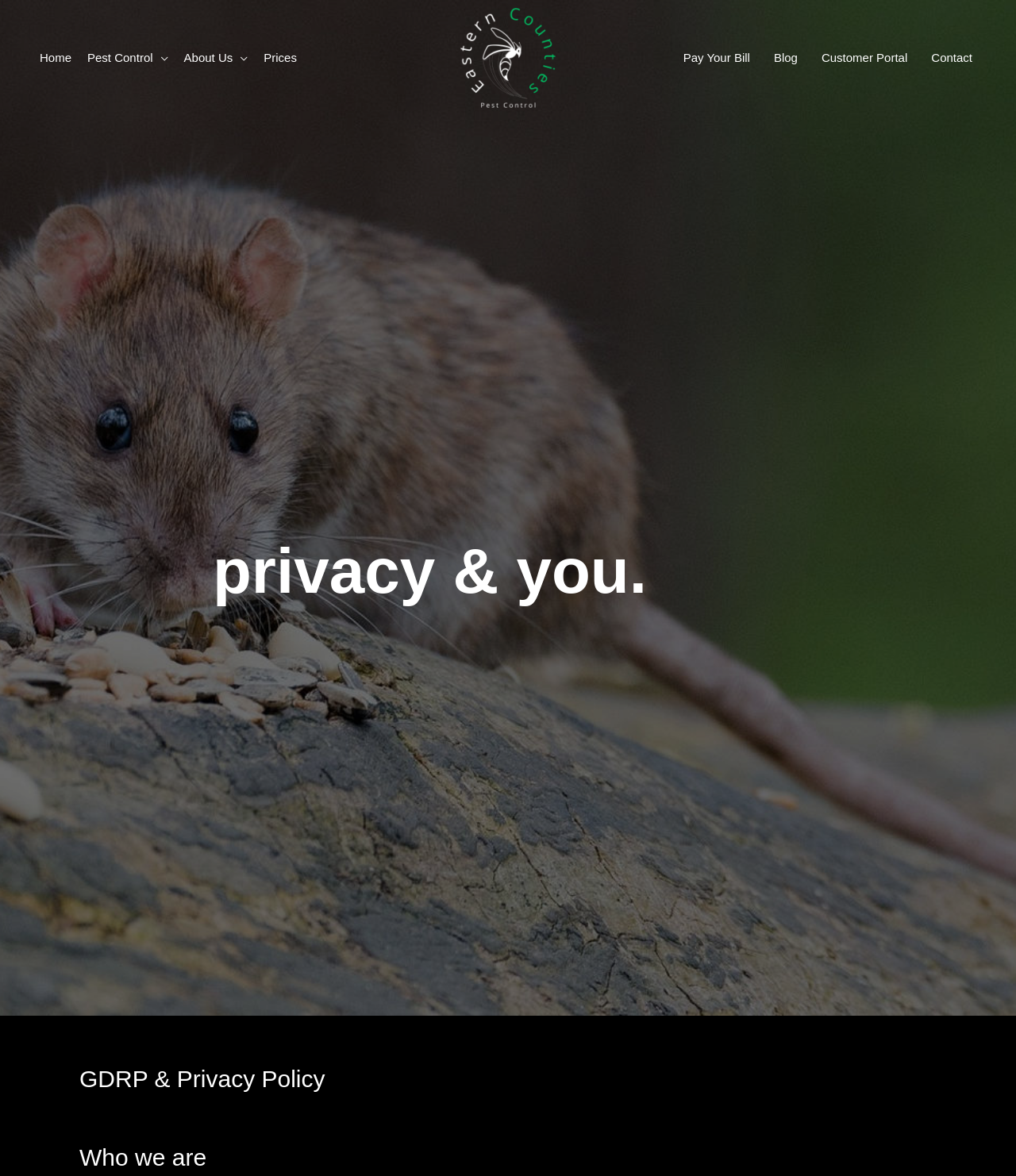Use a single word or phrase to answer the question: How many headings are there on the webpage?

3